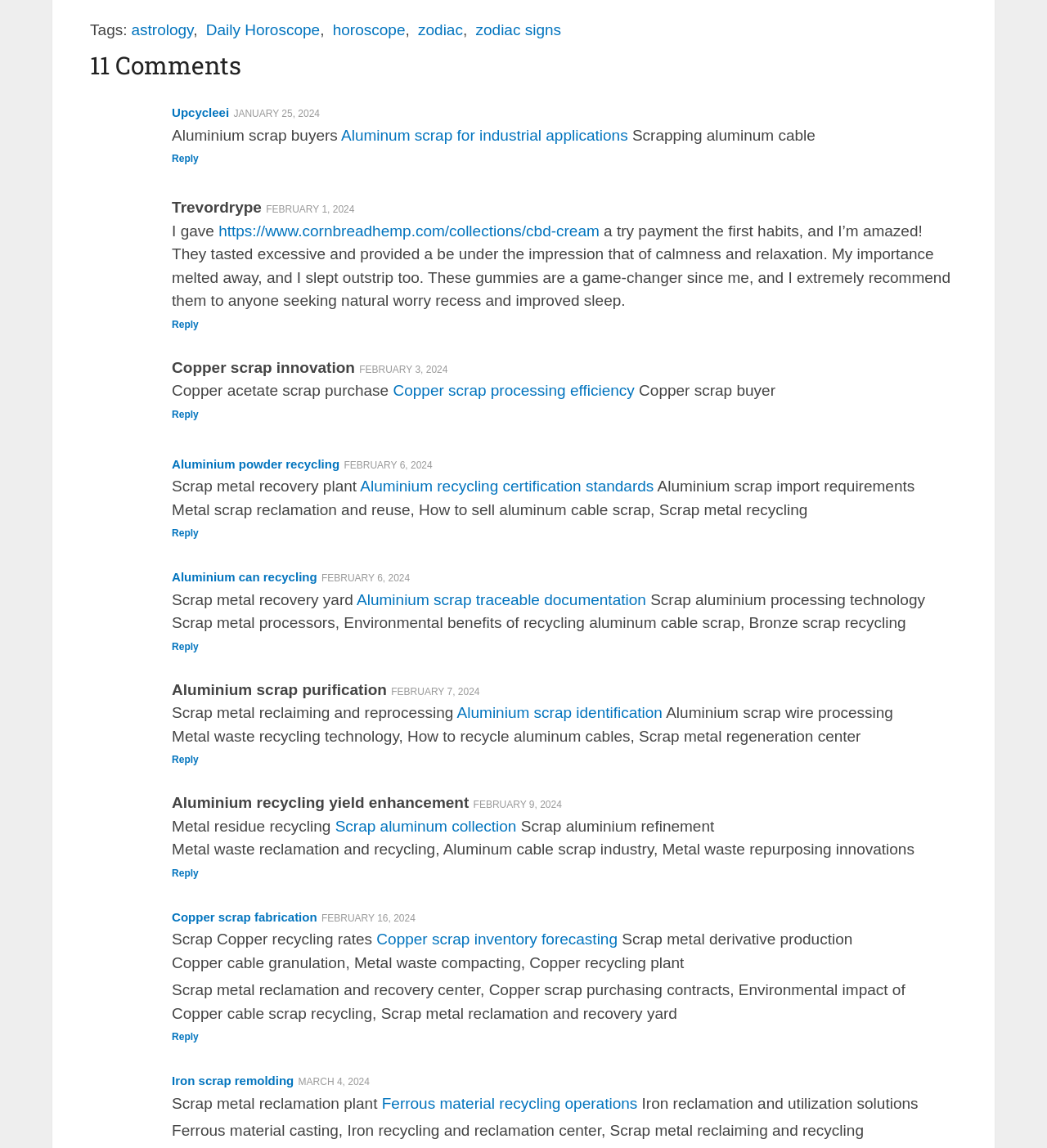Predict the bounding box coordinates of the area that should be clicked to accomplish the following instruction: "Click on the 'astrology' tag". The bounding box coordinates should consist of four float numbers between 0 and 1, i.e., [left, top, right, bottom].

[0.125, 0.018, 0.185, 0.033]